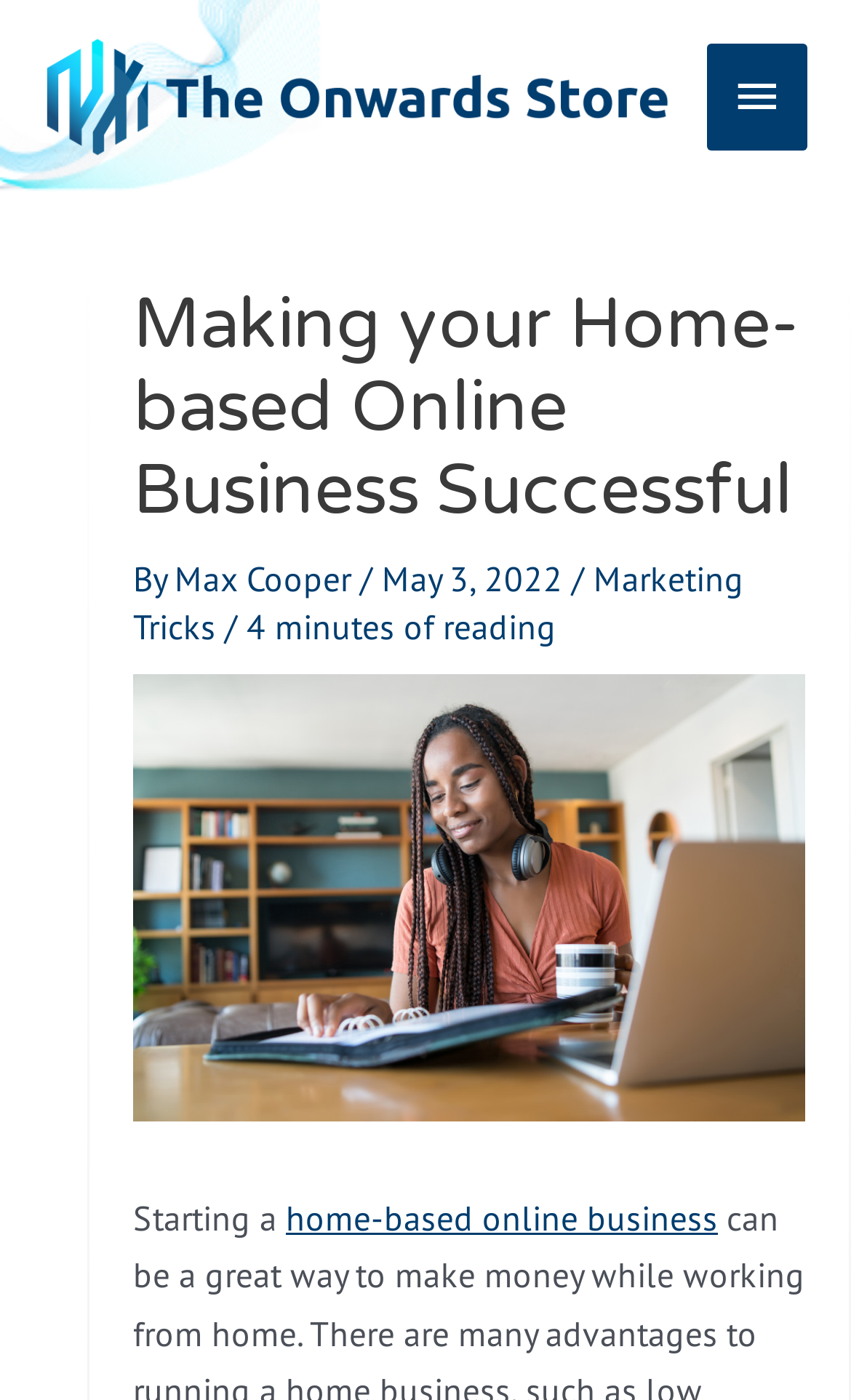Provide a comprehensive description of the webpage.

The webpage is about making a home-based online business successful, with a focus on providing tips and guidance. At the top left corner, there is a logo of "theonwardstore.com" which is also a link. Next to it, on the top right corner, there is a main menu button that can be expanded.

Below the logo, there is a header section that spans across the page. It contains a heading that reads "Making your Home-based Online Business Successful" in a prominent font size. Below the heading, there is a byline that mentions the author, Max Cooper, and the date of publication, May 3, 2022.

To the right of the byline, there is a link to "Marketing Tricks" followed by a slash and a text that indicates the reading time, "4 minutes of reading". Below this section, there is an image related to online business.

The main content of the webpage starts with a sentence "Starting a" followed by a link to "home-based online business". This suggests that the webpage will provide guidance and tips on how to start and run a successful home-based online business.